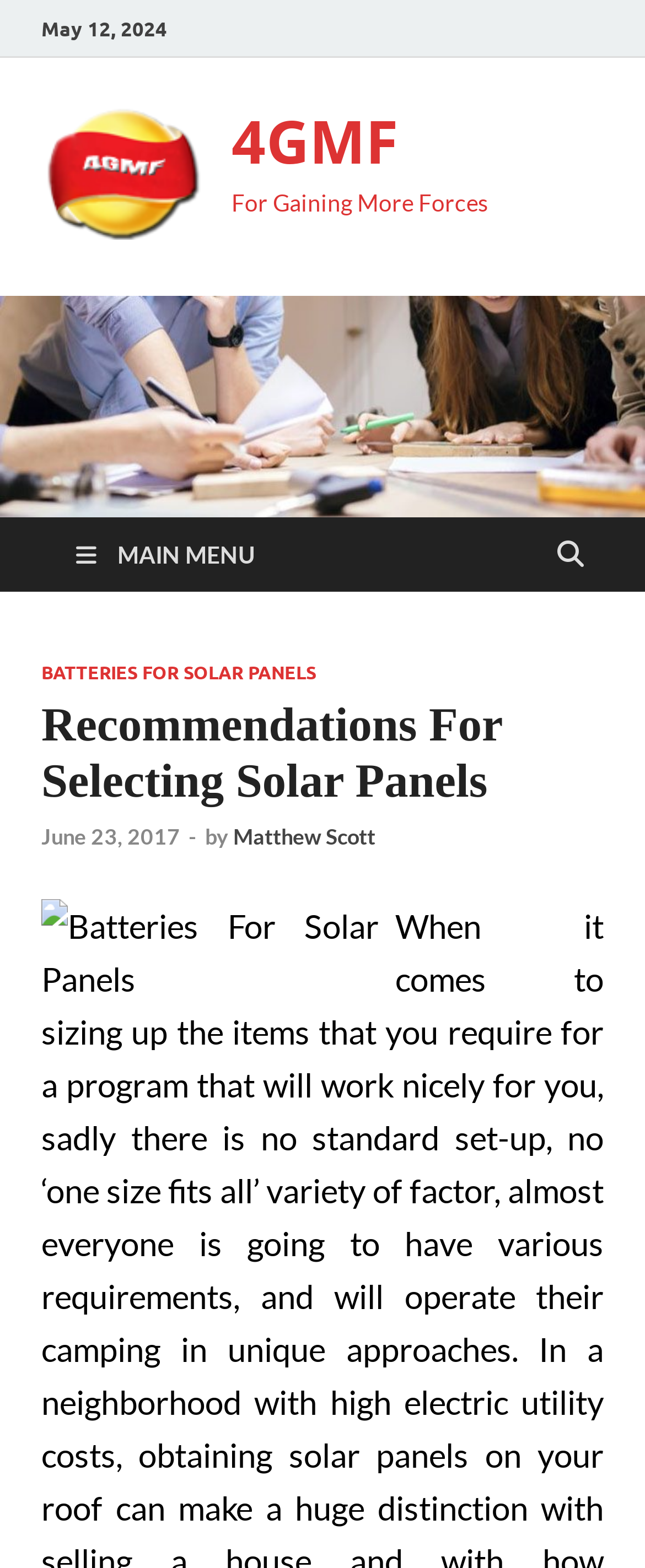What is the name of the website?
Look at the image and respond to the question as thoroughly as possible.

I found the text '4GMF' at the top of the webpage, which is likely to be the name of the website.